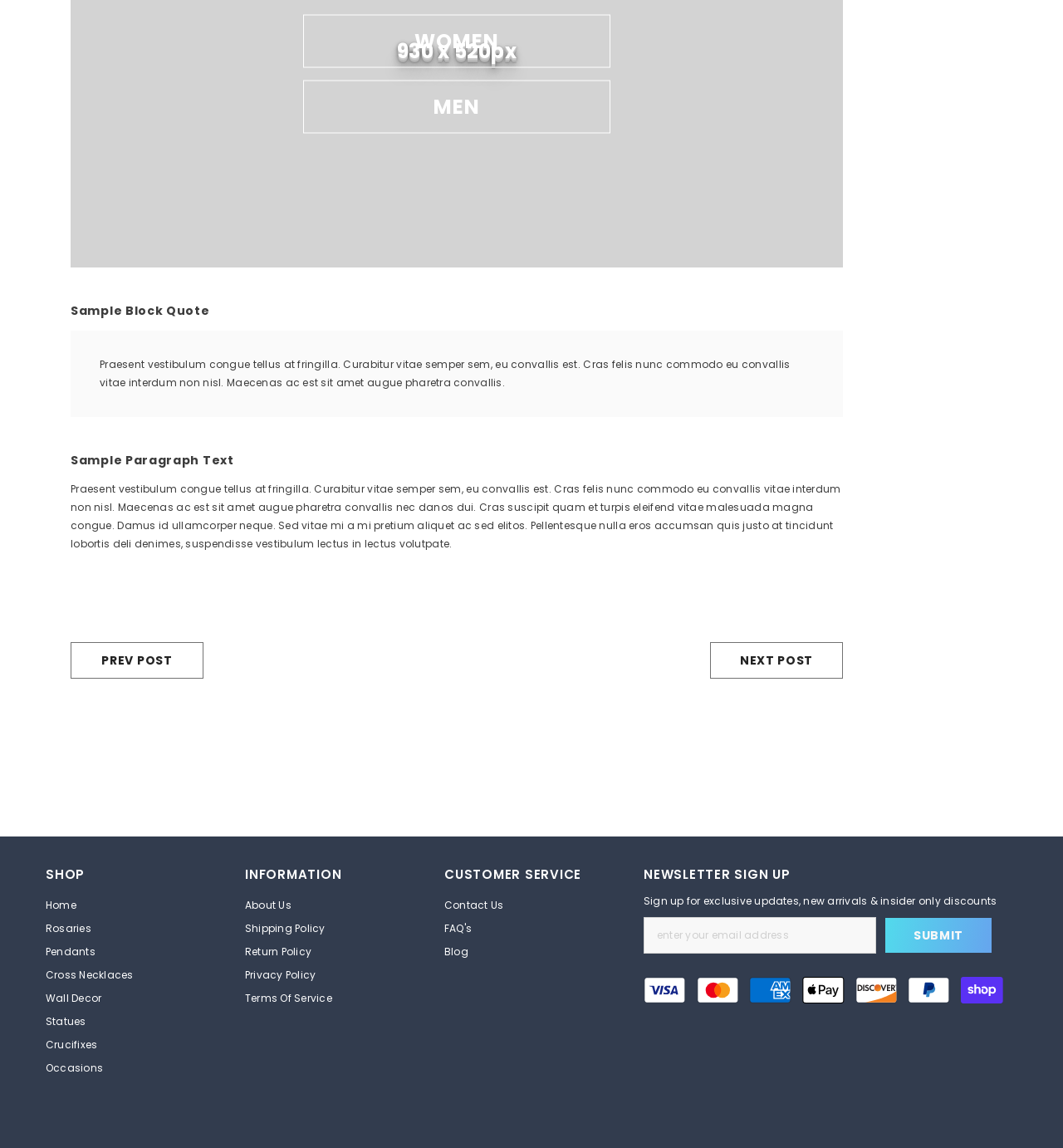Find the bounding box coordinates for the HTML element specified by: "MEN".

[0.449, 0.07, 0.738, 0.116]